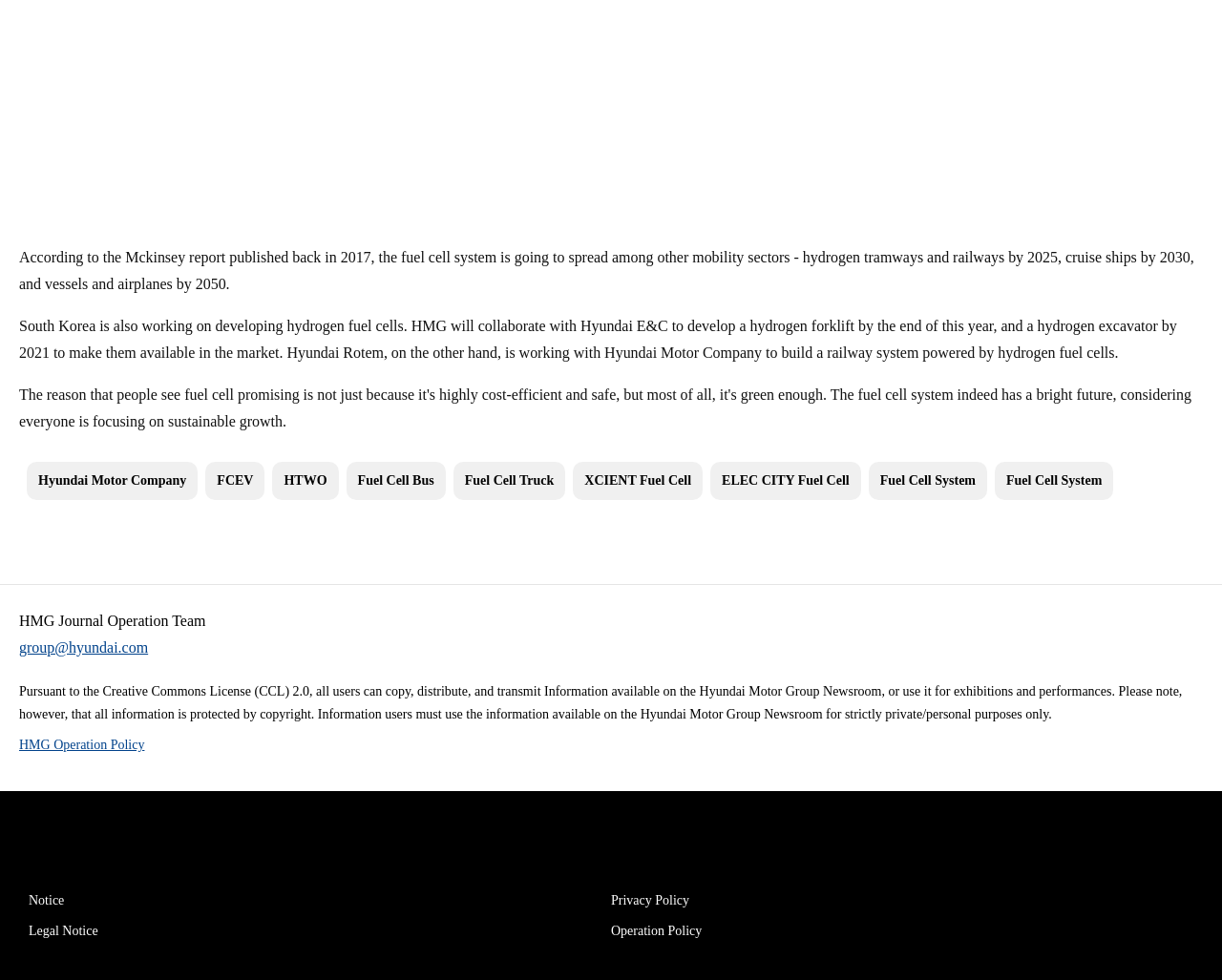Locate the bounding box coordinates of the element I should click to achieve the following instruction: "Click on Hyundai Motor Company".

[0.022, 0.471, 0.162, 0.51]